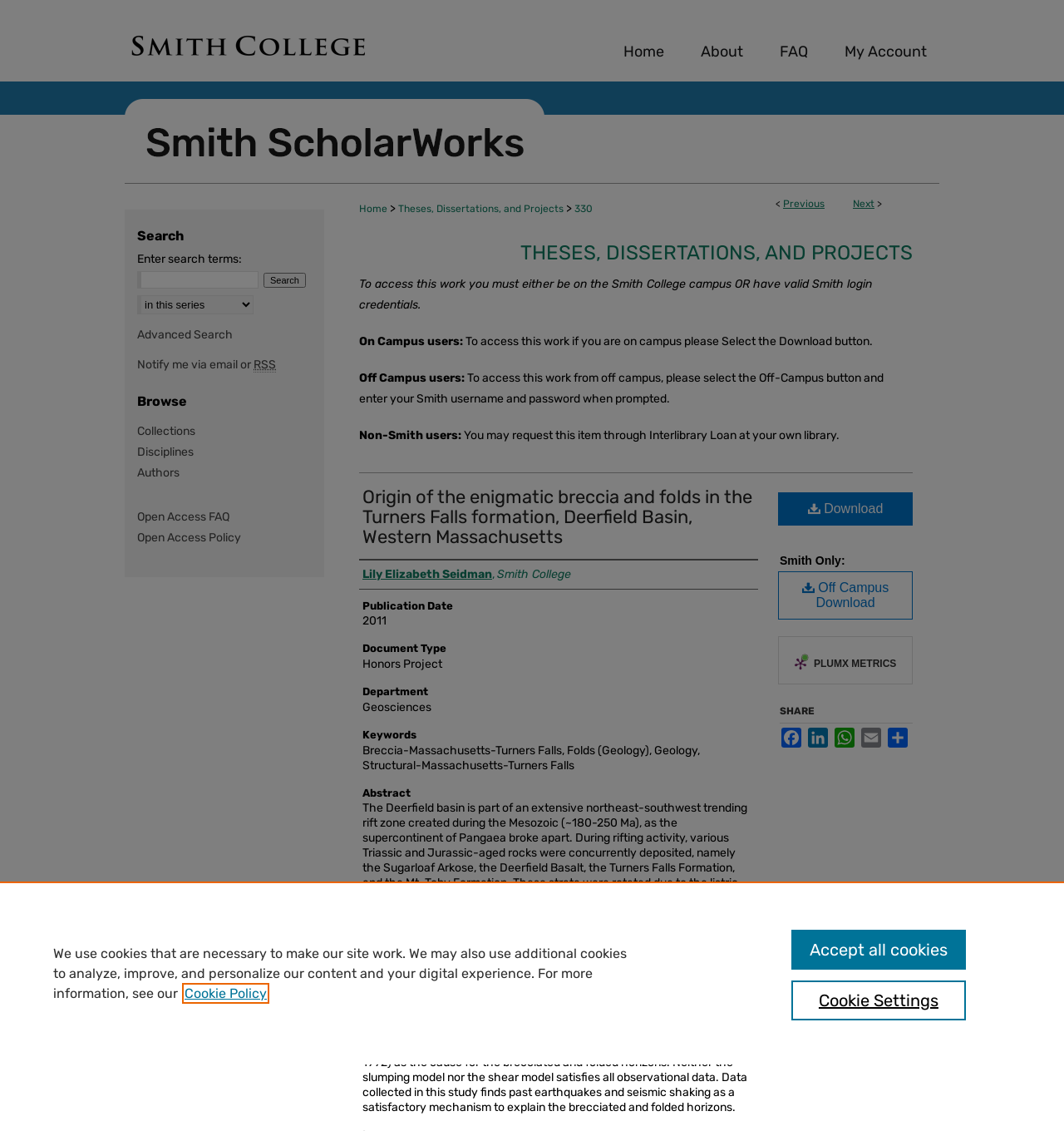What is the publication date of the thesis?
Give a detailed explanation using the information visible in the image.

I found the answer by looking at the section 'Publication Date' which is a heading element, and the corresponding static text element has the text '2011'.